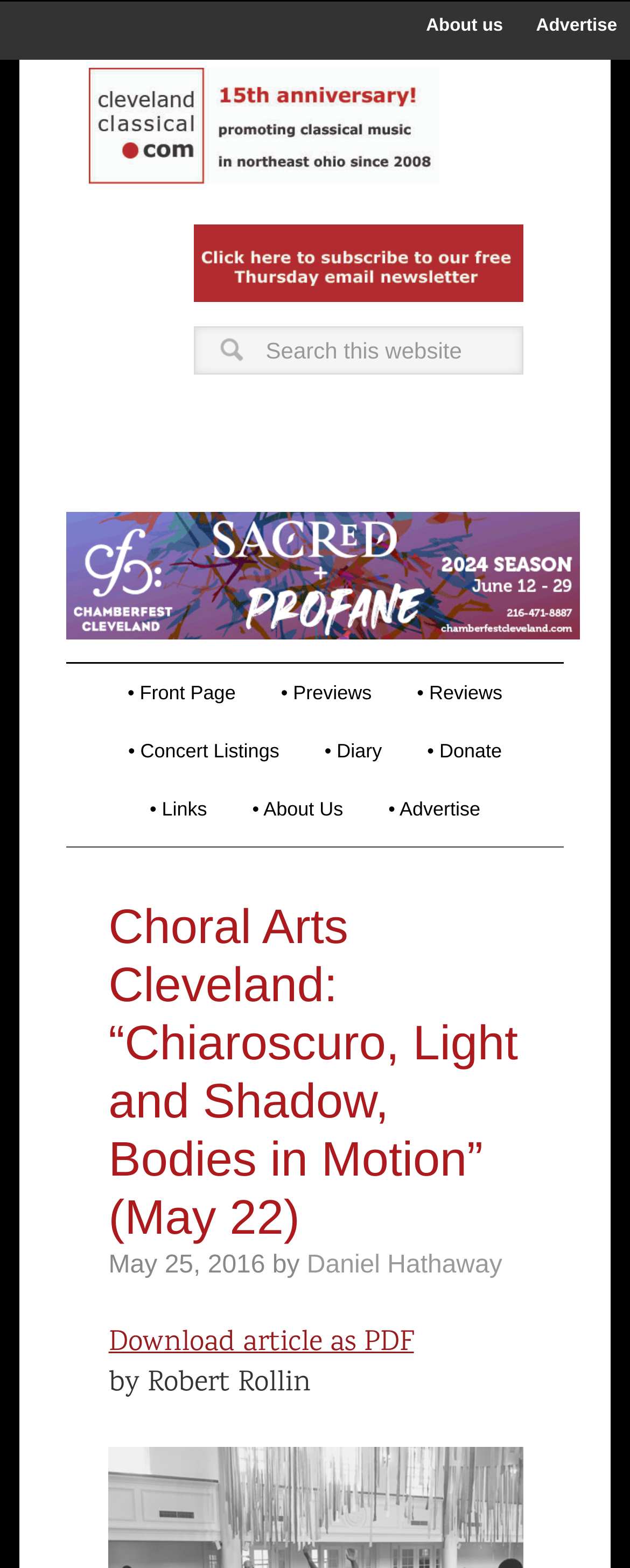Specify the bounding box coordinates of the area that needs to be clicked to achieve the following instruction: "Download article as PDF".

[0.172, 0.843, 0.657, 0.87]